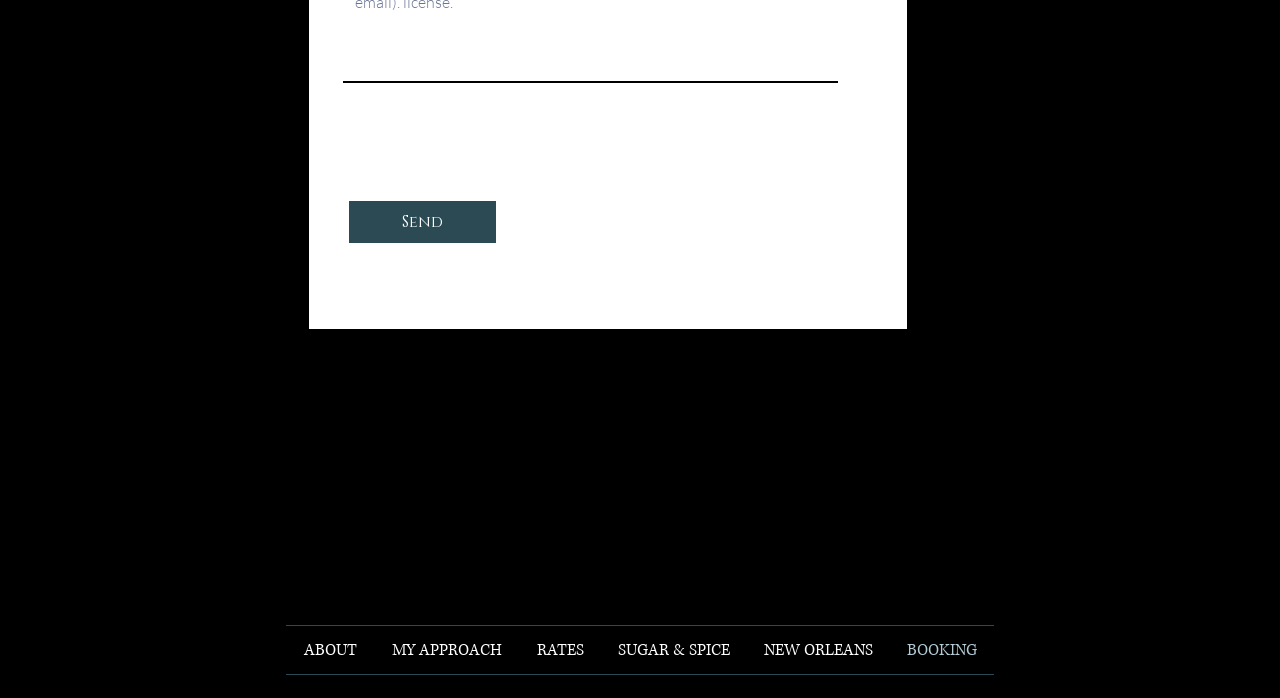Answer the question in a single word or phrase:
What can be booked through this website?

An event or service